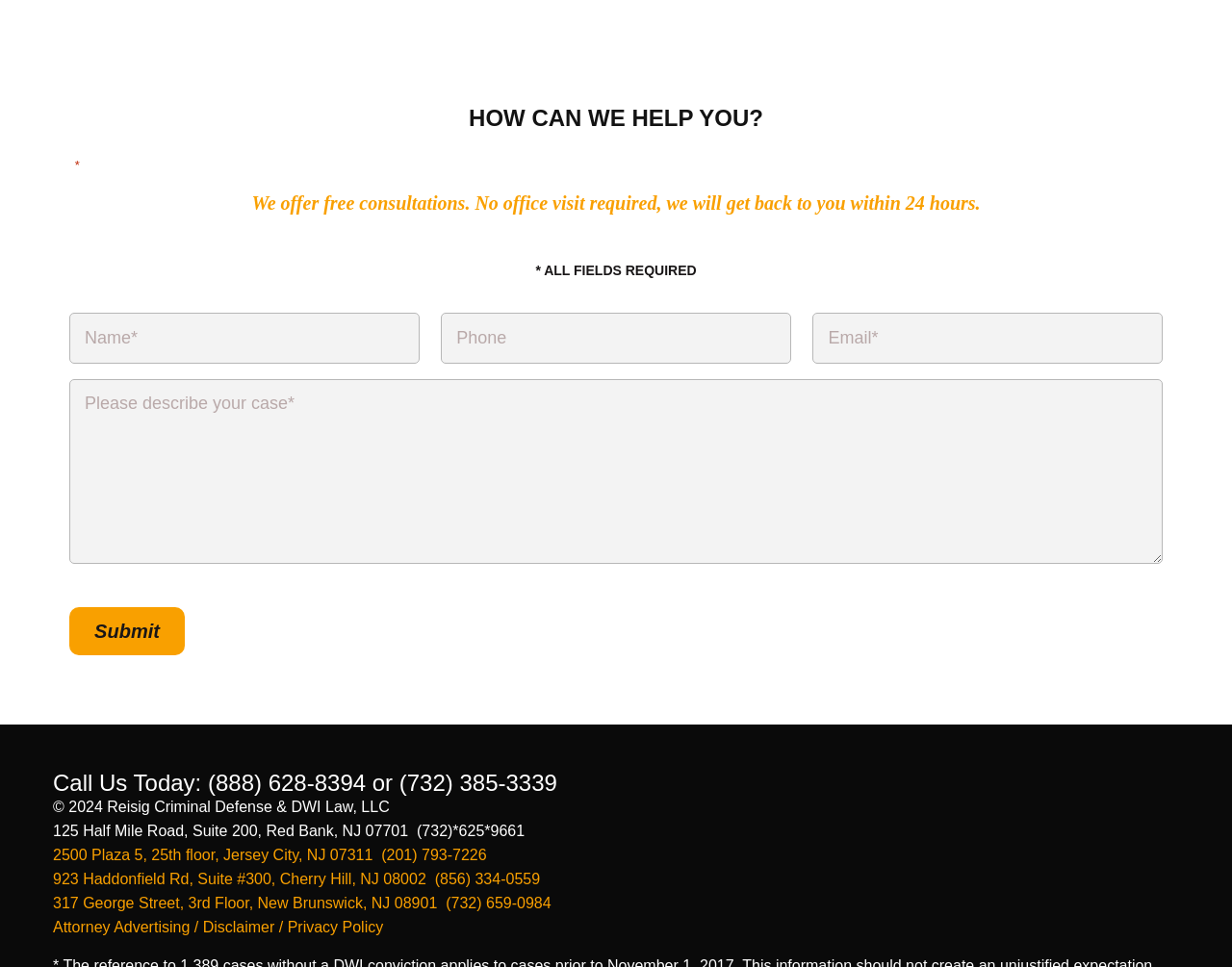Can you show the bounding box coordinates of the region to click on to complete the task described in the instruction: "Call the phone number (888) 628-8394"?

[0.164, 0.796, 0.297, 0.823]